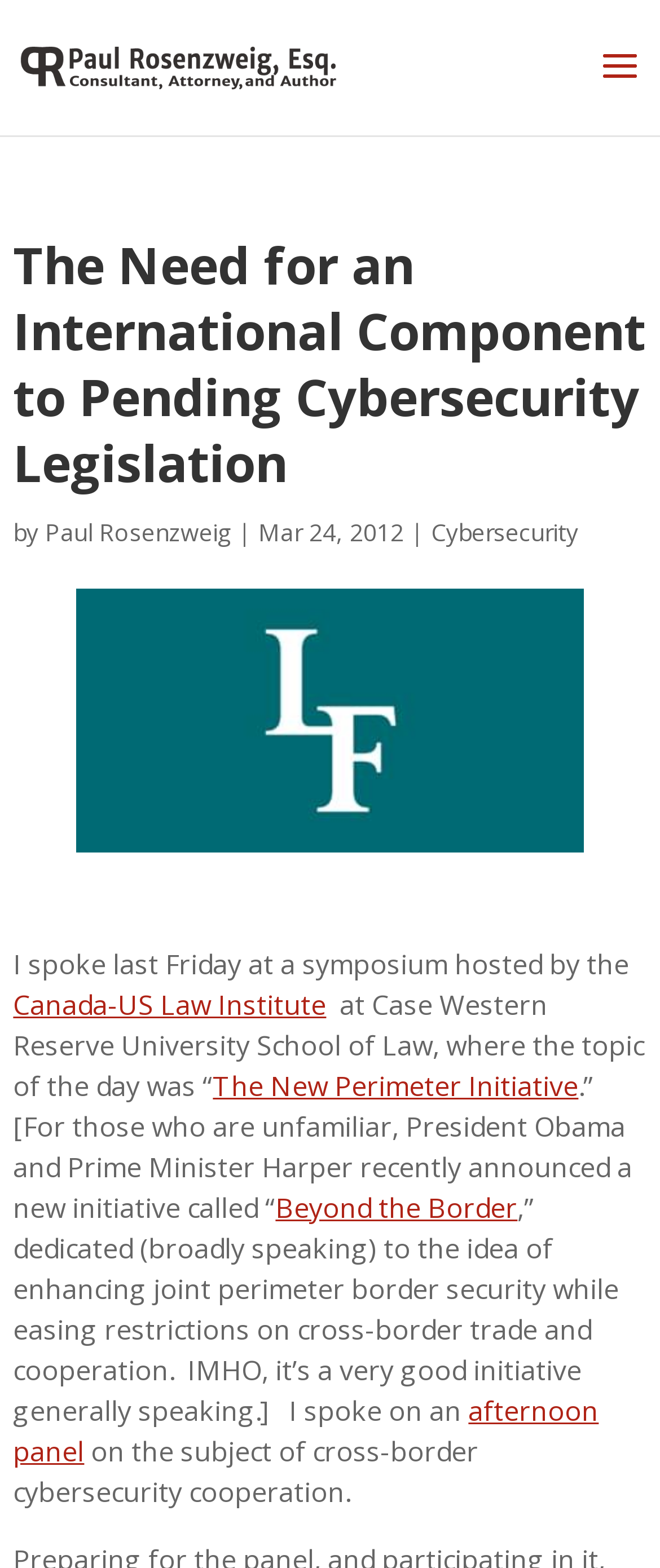Please identify the bounding box coordinates of the clickable element to fulfill the following instruction: "Read more about the Canada-US Law Institute". The coordinates should be four float numbers between 0 and 1, i.e., [left, top, right, bottom].

[0.02, 0.628, 0.494, 0.652]